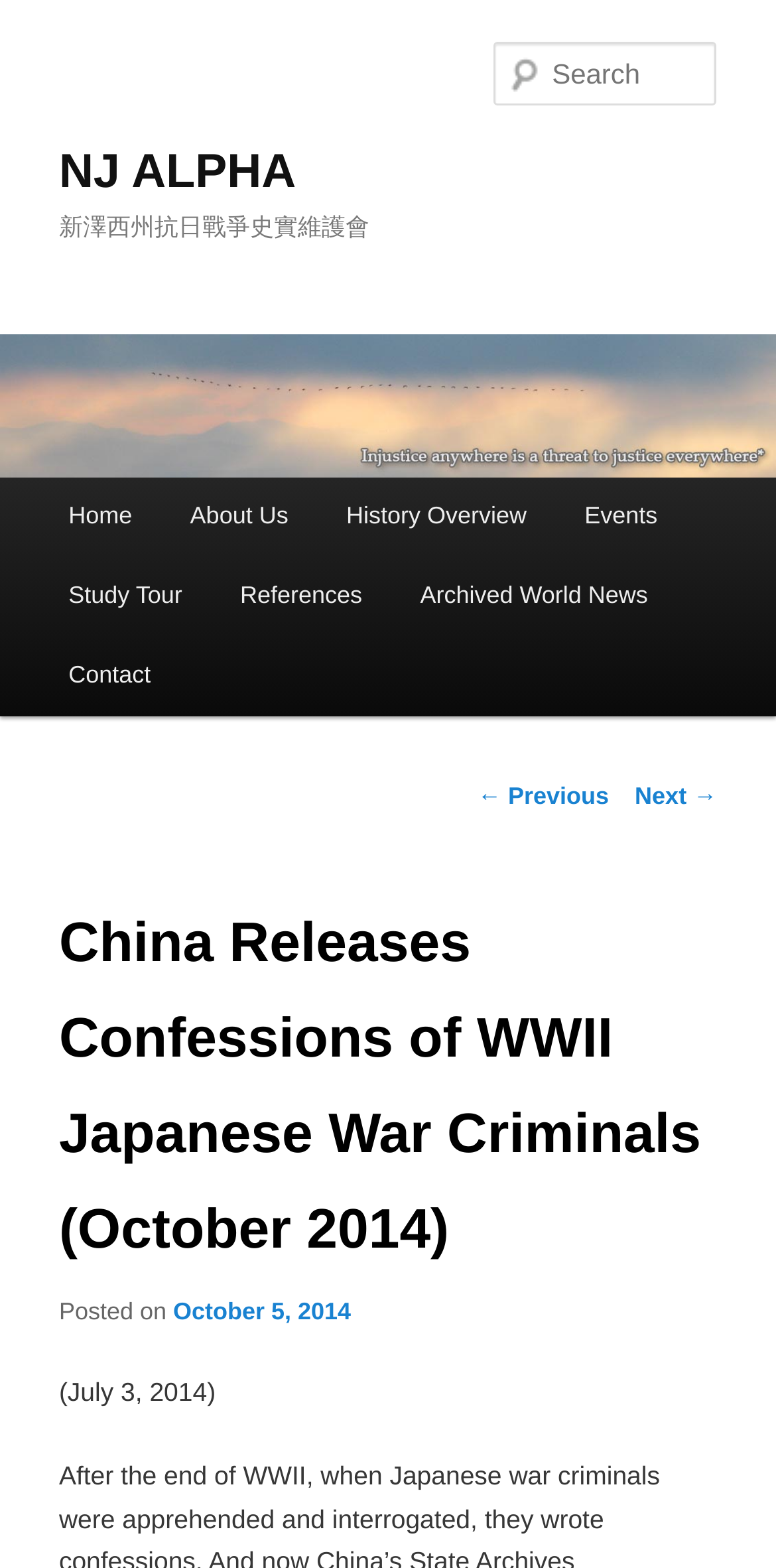What is the topic of the main article?
Provide a thorough and detailed answer to the question.

The topic of the main article can be inferred from the heading element with the text 'China Releases Confessions of WWII Japanese War Criminals (October 2014)' which is located in the main content area of the webpage.